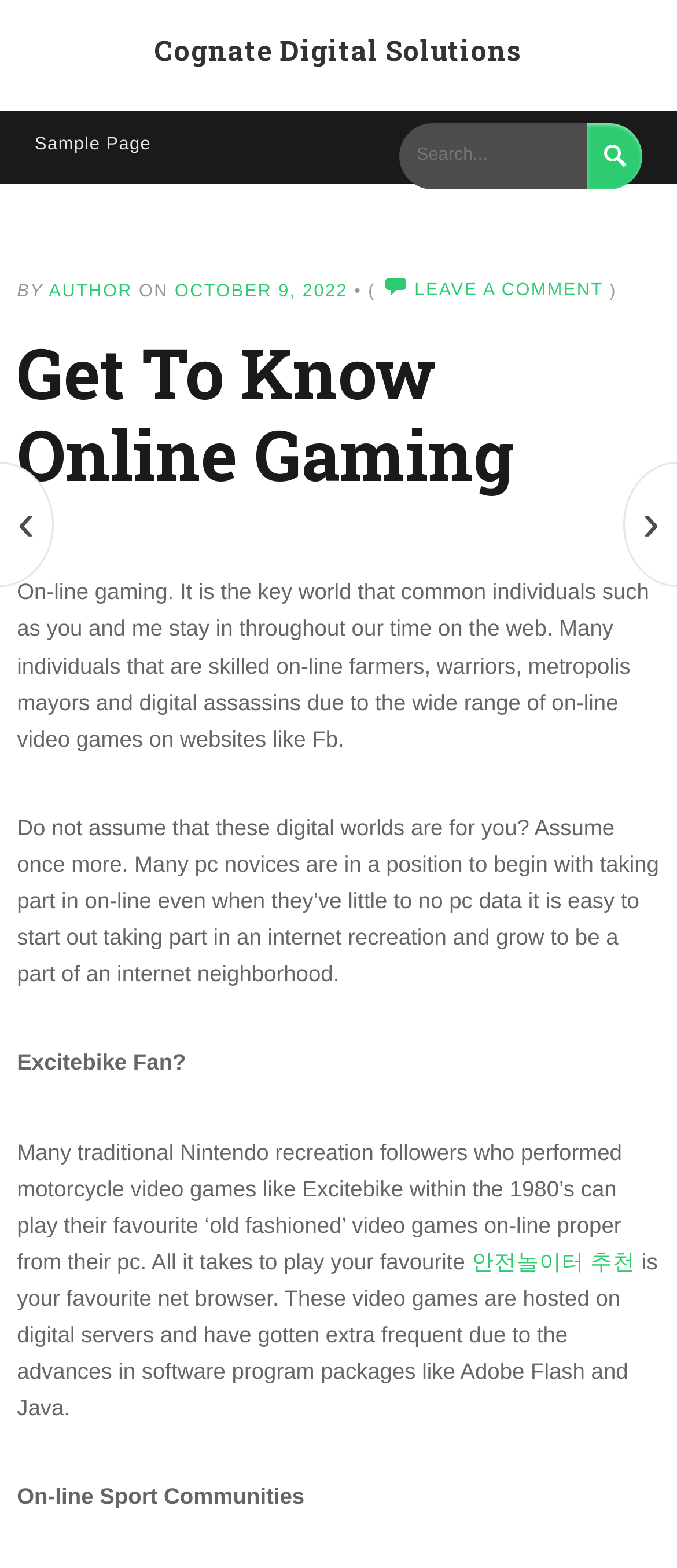Please provide a one-word or phrase answer to the question: 
What is the author of the article?

Not specified